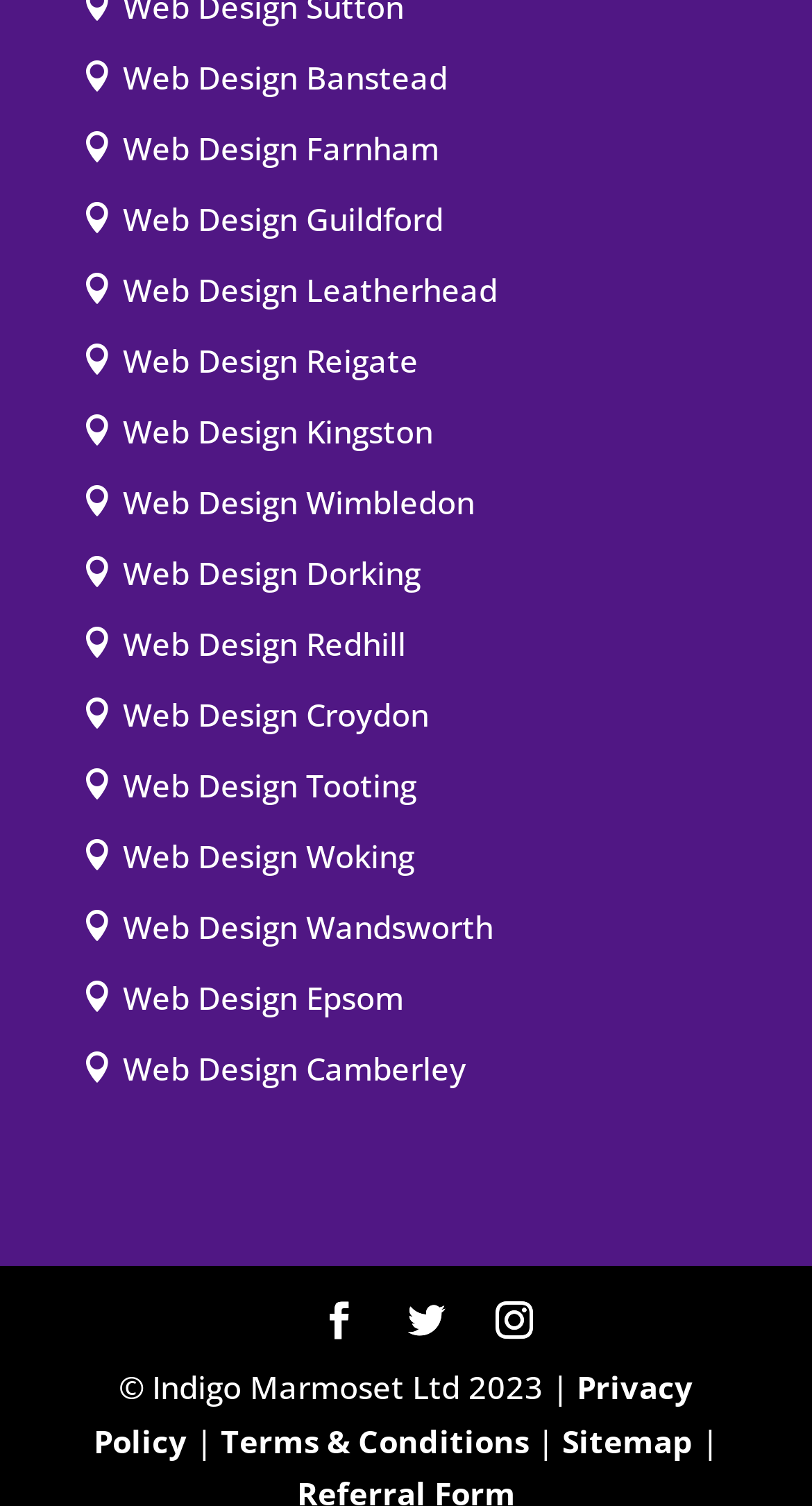Locate the UI element that matches the description .NET MAUI in the webpage screenshot. Return the bounding box coordinates in the format (top-left x, top-left y, bottom-right x, bottom-right y), with values ranging from 0 to 1.

None